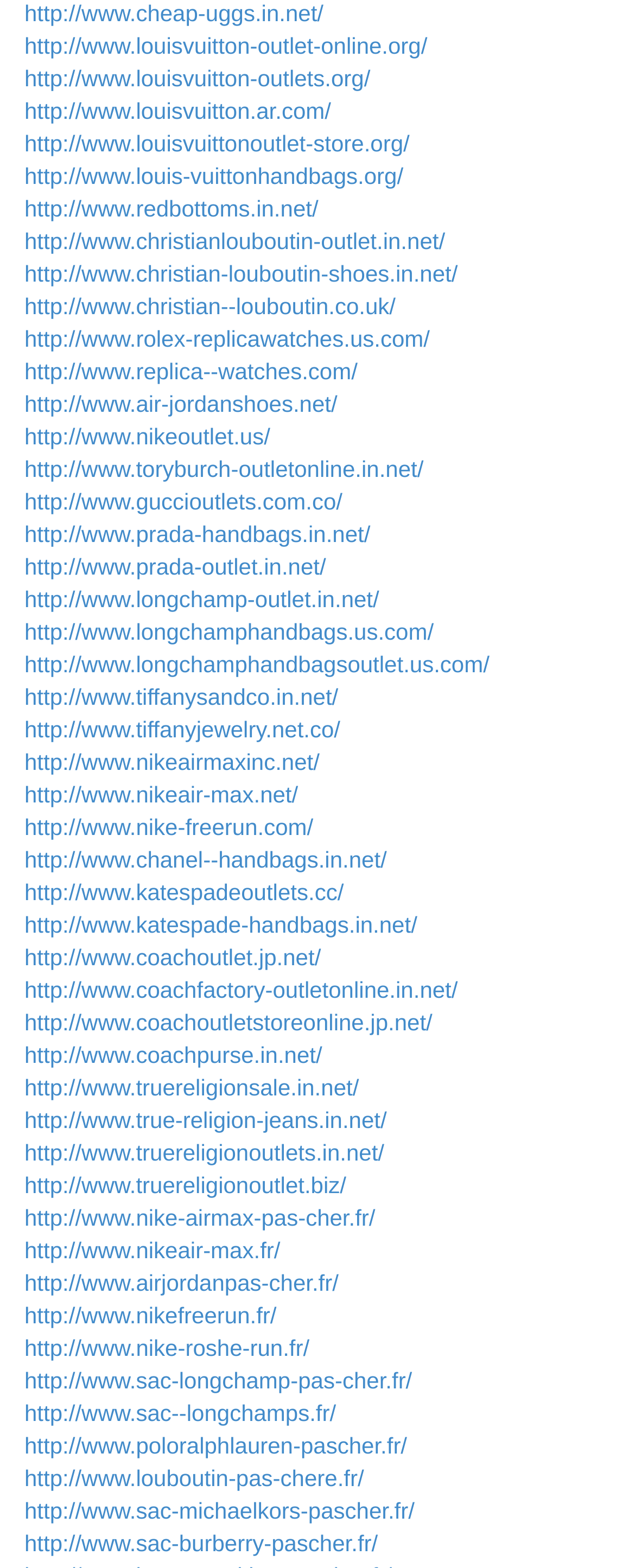Are the links on this webpage organized in a specific order?
Using the image as a reference, answer the question with a short word or phrase.

No